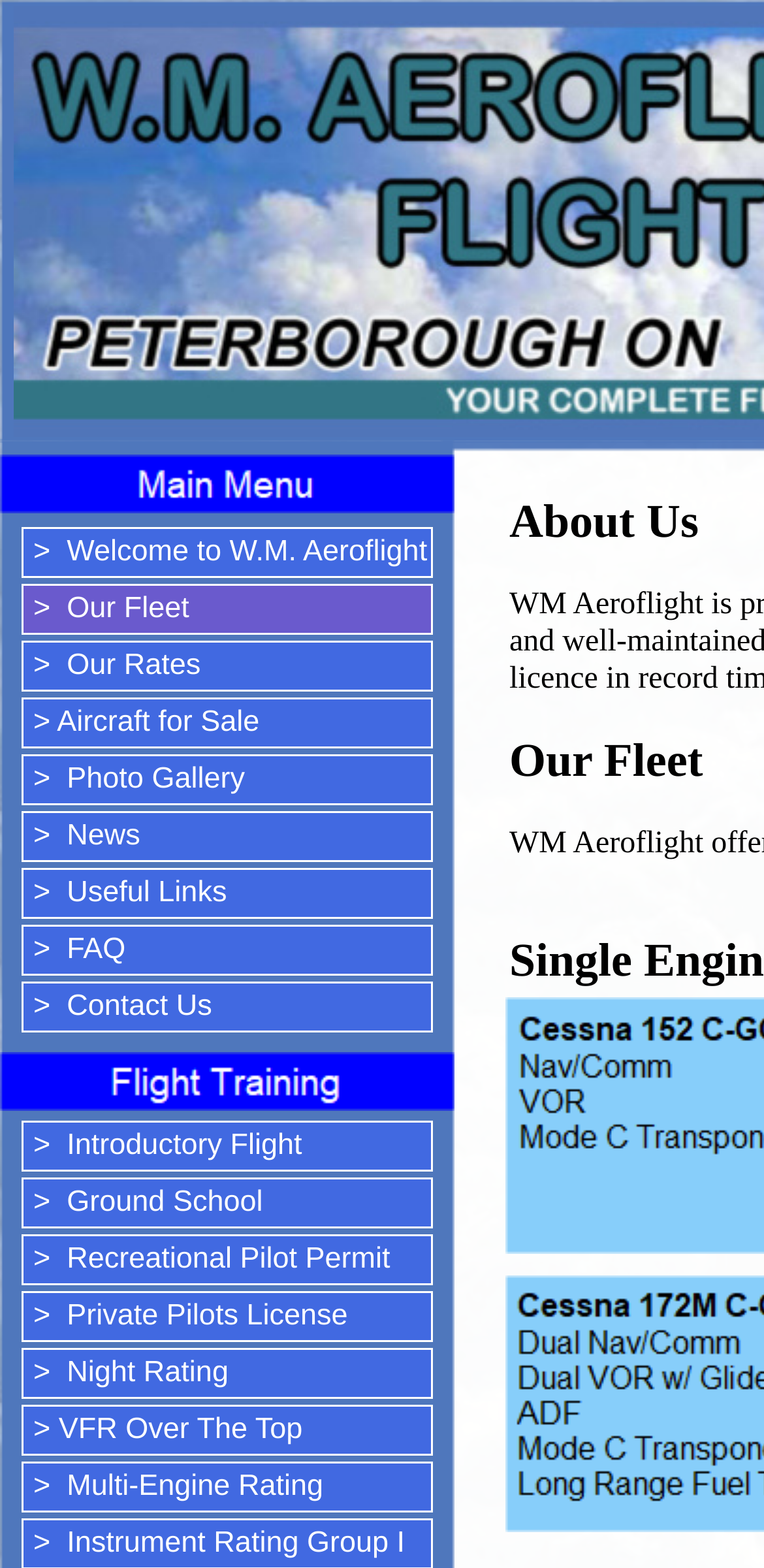Please give the bounding box coordinates of the area that should be clicked to fulfill the following instruction: "View Photo Gallery". The coordinates should be in the format of four float numbers from 0 to 1, i.e., [left, top, right, bottom].

[0.028, 0.481, 0.567, 0.514]